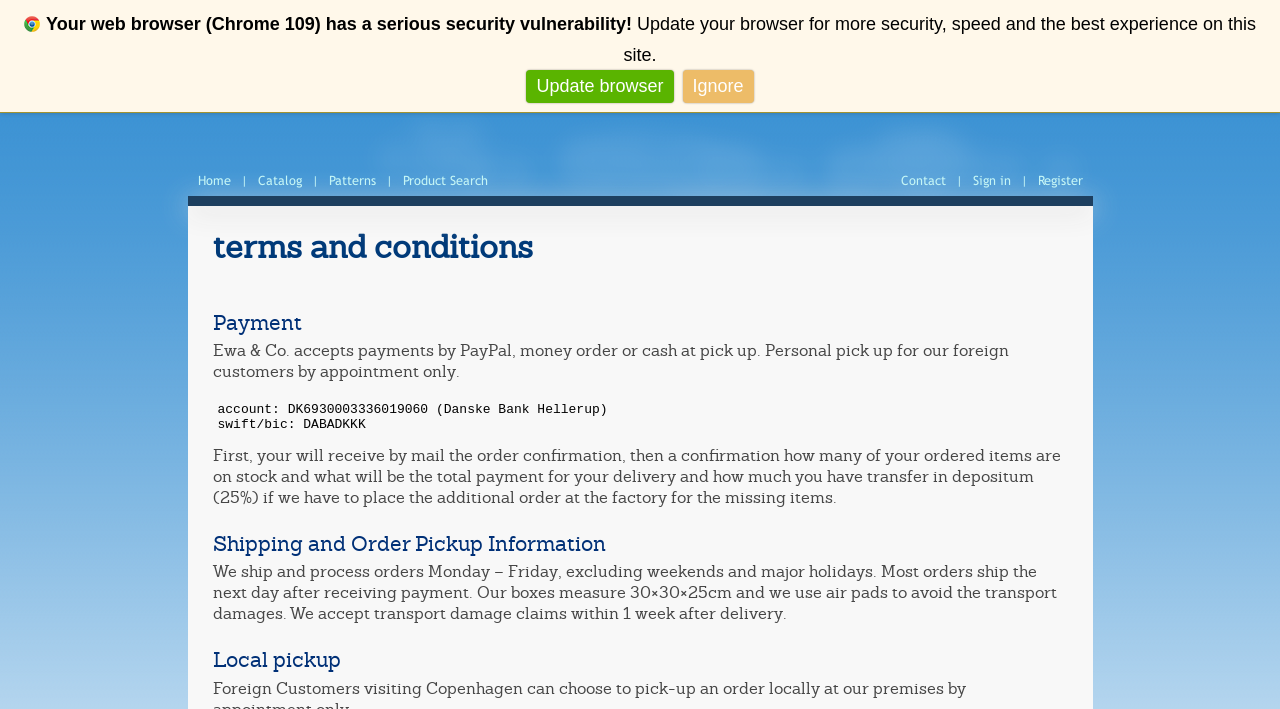From the element description LINKS, predict the bounding box coordinates of the UI element. The coordinates must be specified in the format (top-left x, top-left y, bottom-right x, bottom-right y) and should be within the 0 to 1 range.

None